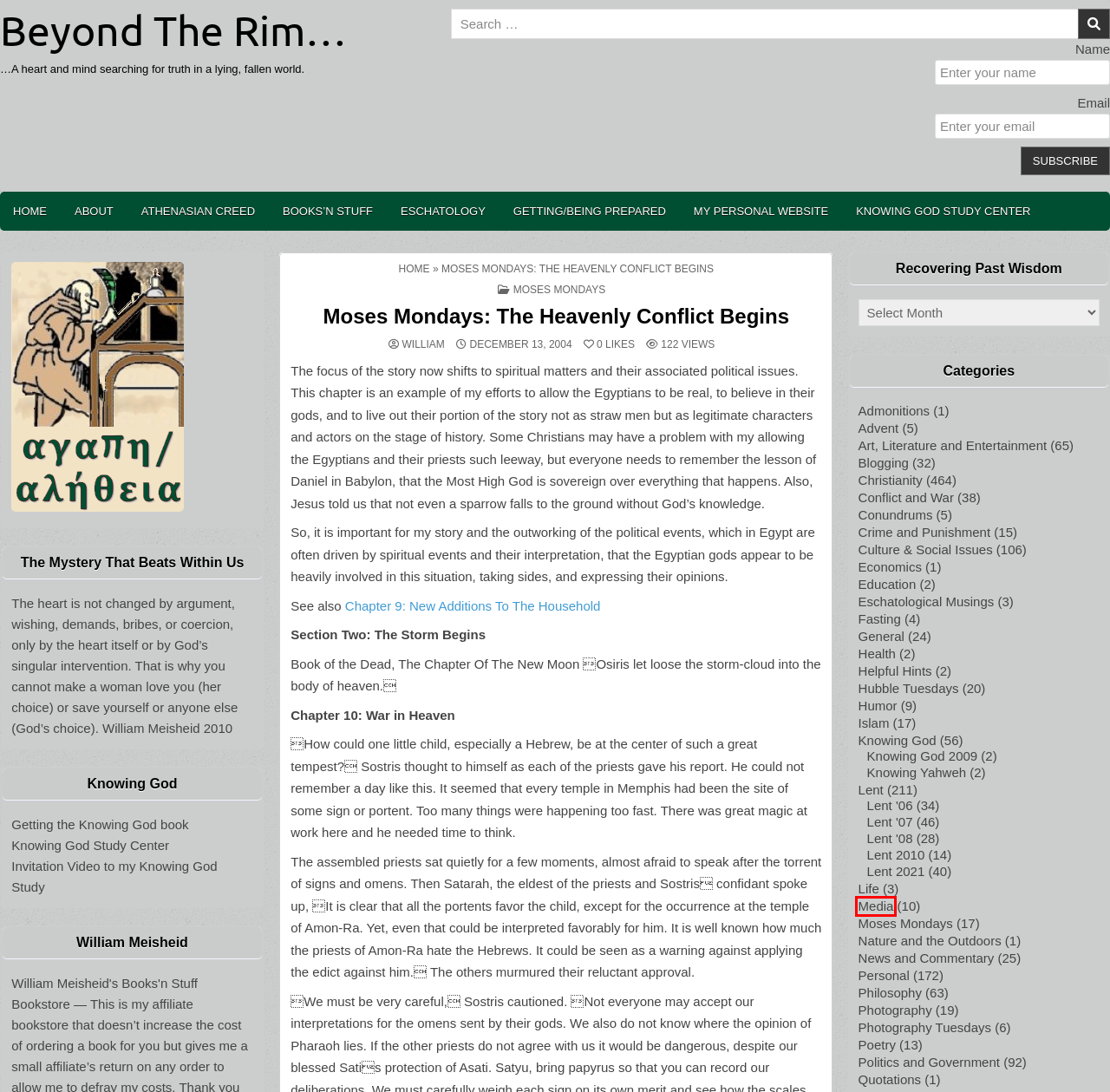You have a screenshot of a webpage with a red rectangle bounding box. Identify the best webpage description that corresponds to the new webpage after clicking the element within the red bounding box. Here are the candidates:
A. Politics and Government Archives - Beyond The Rim...
B. Lent '07 Archives - Beyond The Rim...
C. Media Archives - Beyond The Rim...
D. Education Archives - Beyond The Rim...
E. Lent '06 Archives - Beyond The Rim...
F. Quotations Archives - Beyond The Rim...
G. Hubble Tuesdays Archives - Beyond The Rim...
H. Getting/Being Prepared - Beyond The Rim...

C